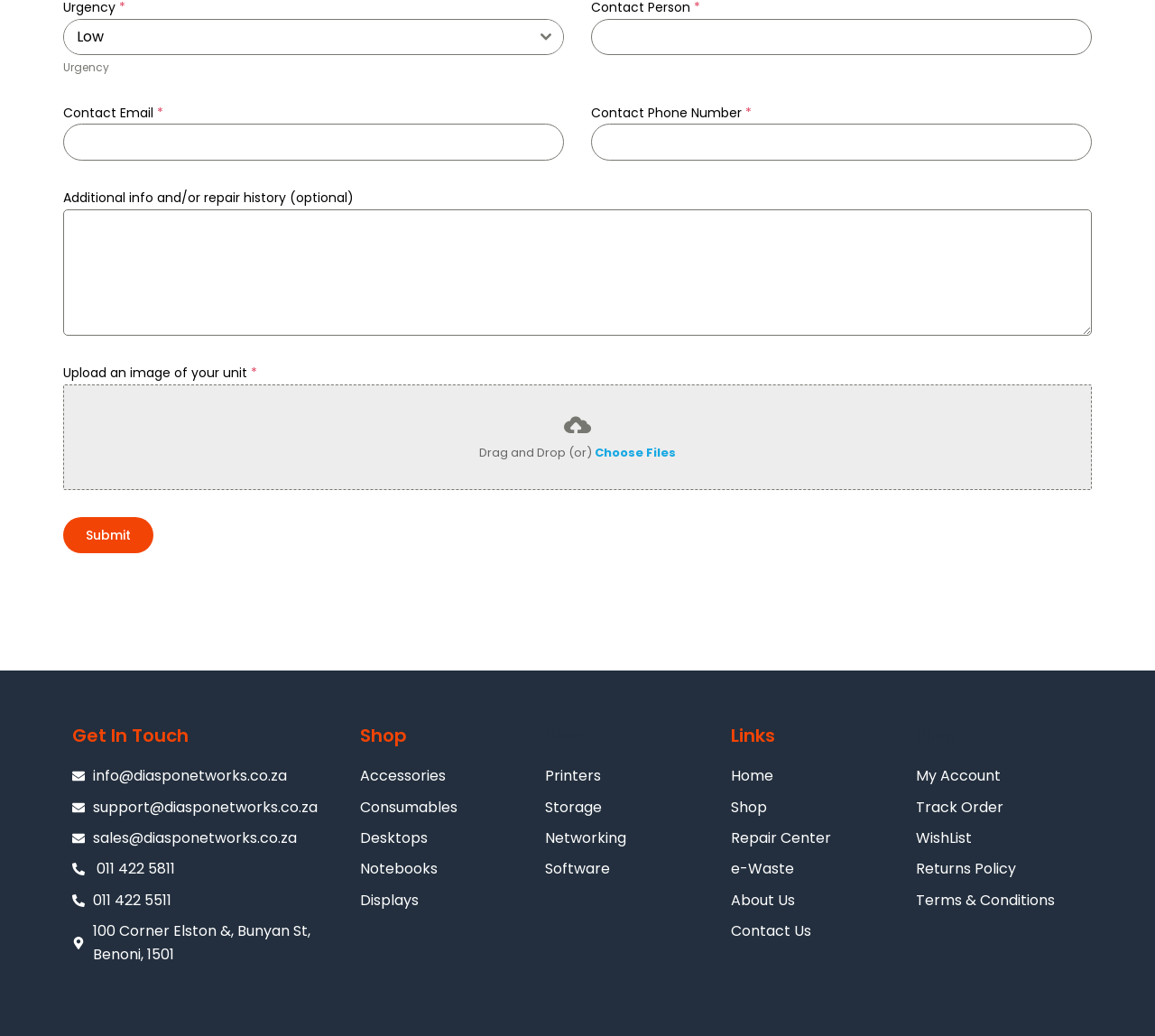Specify the bounding box coordinates of the area to click in order to follow the given instruction: "Submit the form."

[0.055, 0.499, 0.133, 0.534]